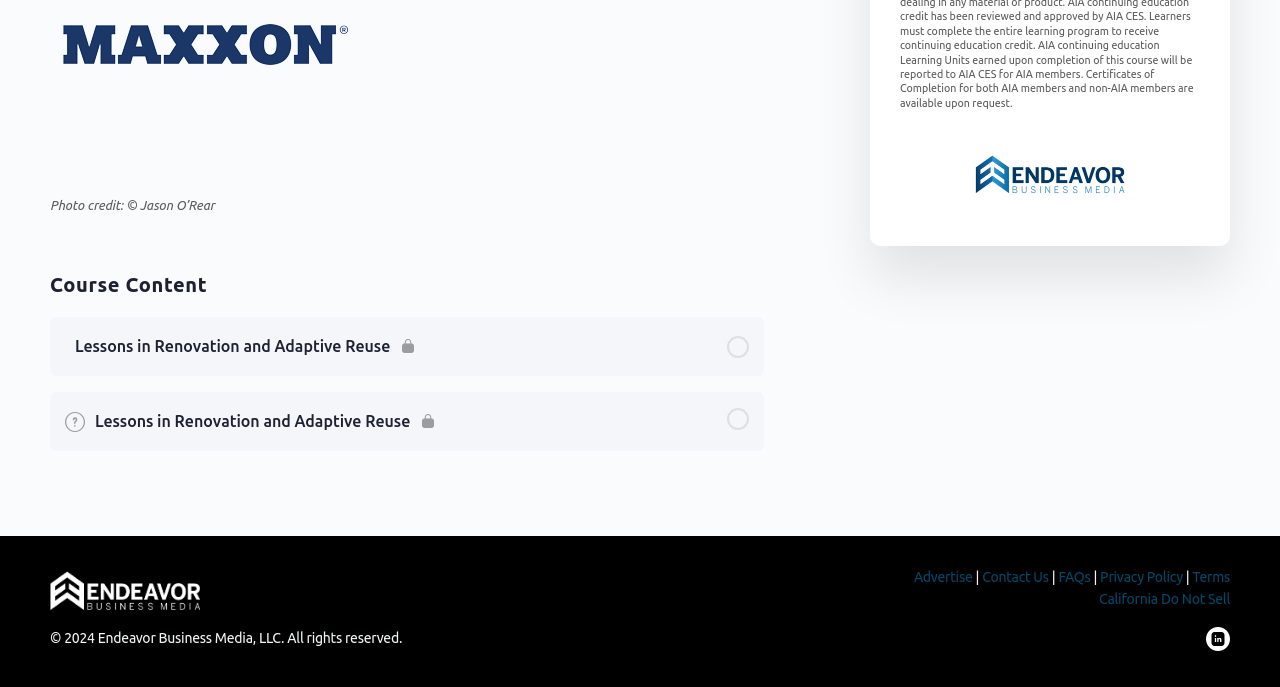What is the name of the image on the right side of the page?
Look at the screenshot and respond with one word or a short phrase.

Endeavor